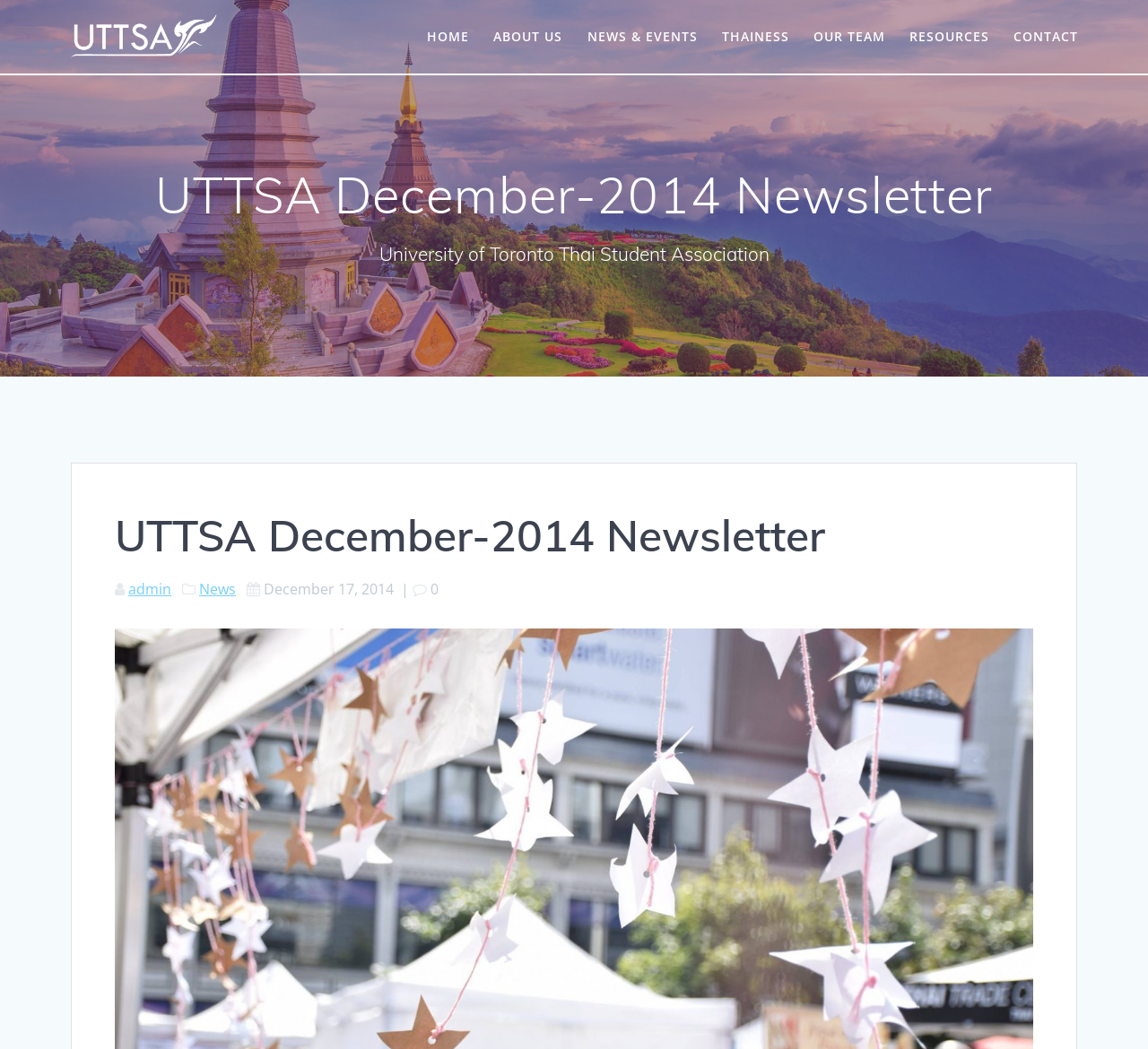What type of content is featured on the webpage?
Using the image, provide a concise answer in one word or a short phrase.

Newsletter